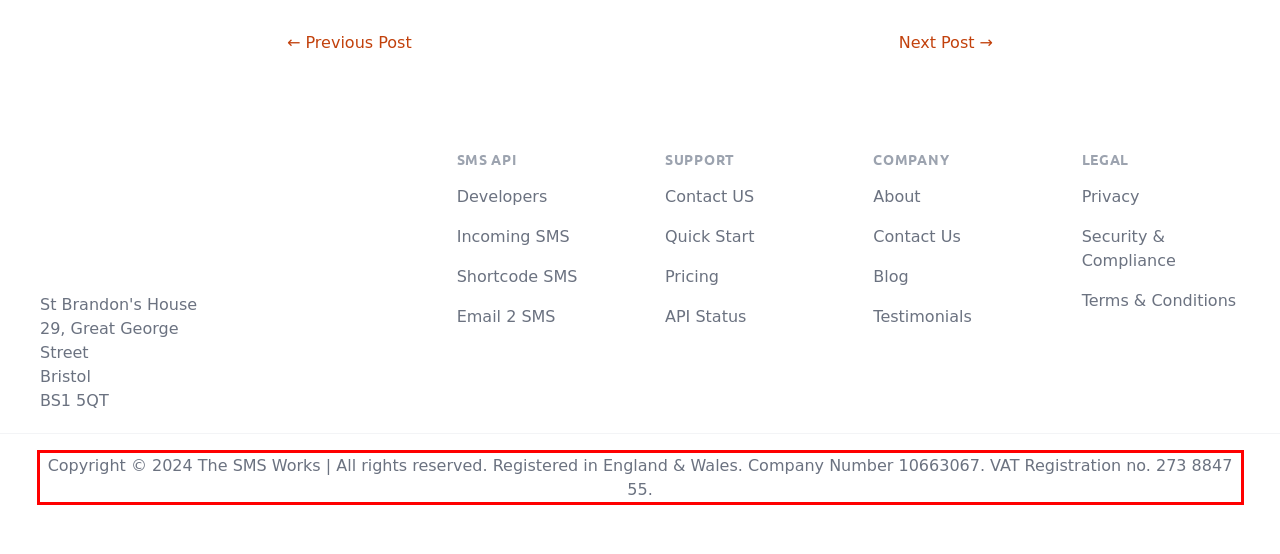Please examine the webpage screenshot and extract the text within the red bounding box using OCR.

Copyright © 2024 The SMS Works | All rights reserved. Registered in England & Wales. Company Number 10663067. VAT Registration no. 273 8847 55.